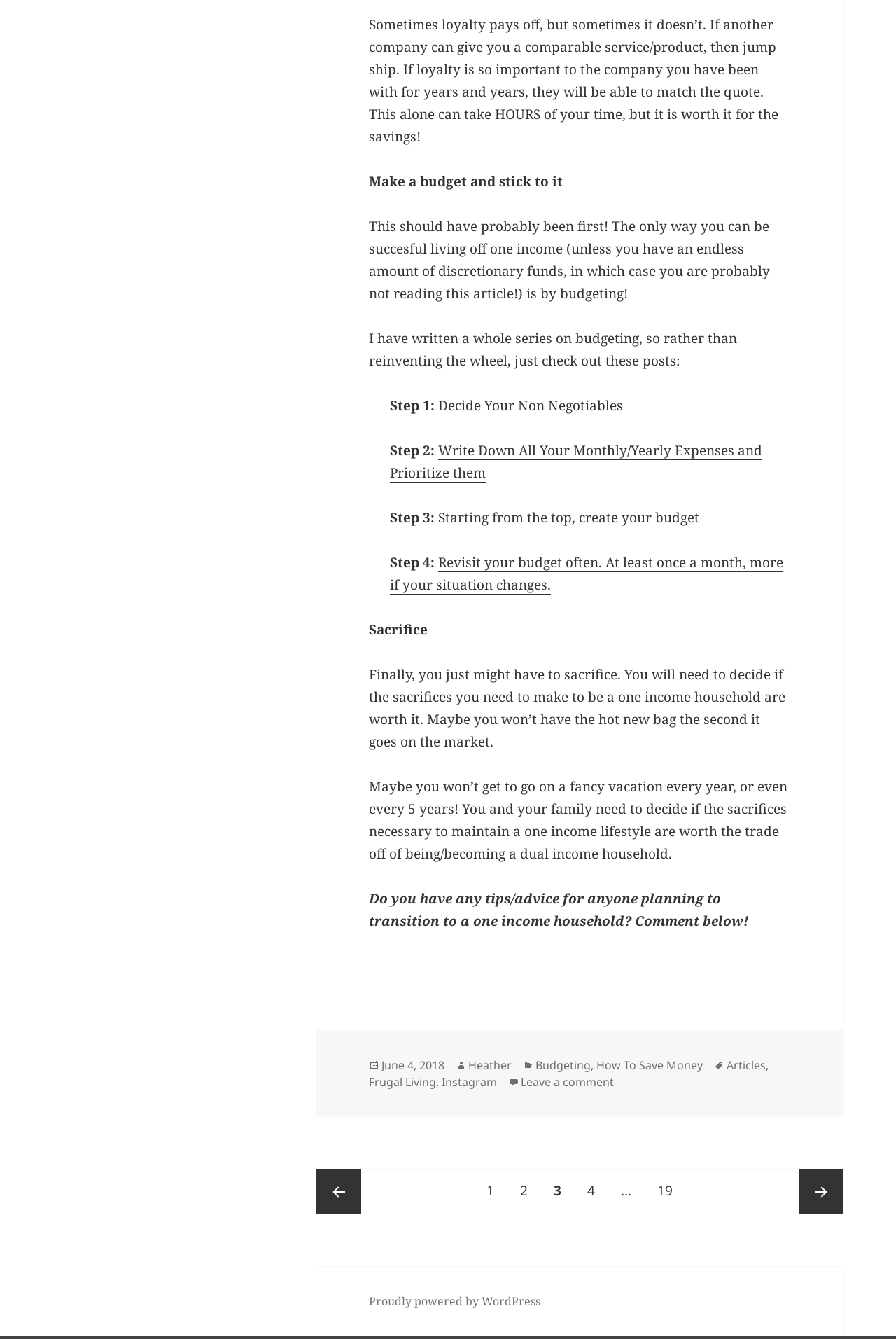Highlight the bounding box coordinates of the element you need to click to perform the following instruction: "Click on the SEA OF SOLITUDE link."

None